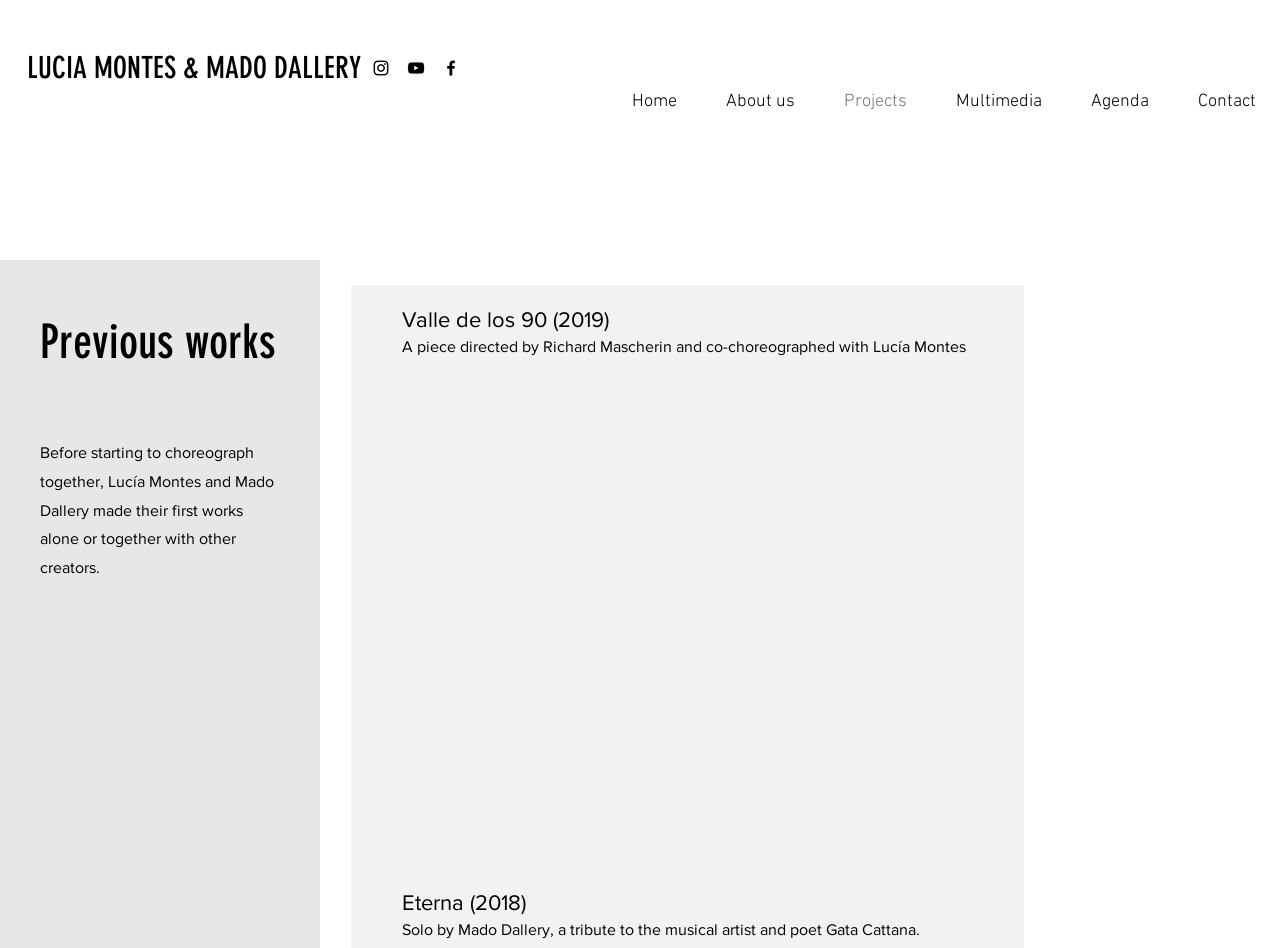Provide your answer to the question using just one word or phrase: Is there a navigation menu on the webpage?

Yes